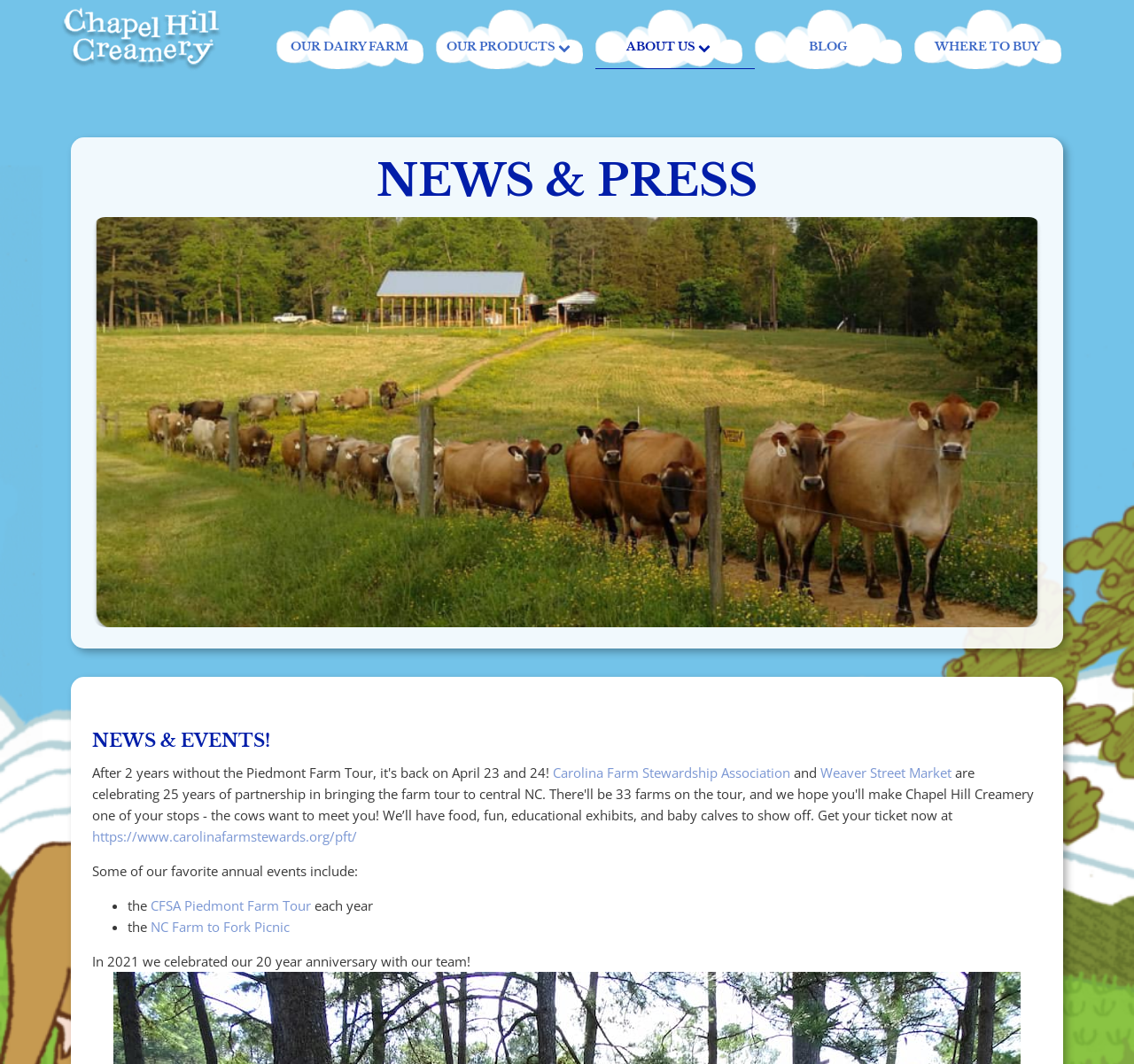Identify the bounding box coordinates of the clickable region to carry out the given instruction: "Click on the 'HOME' link".

None